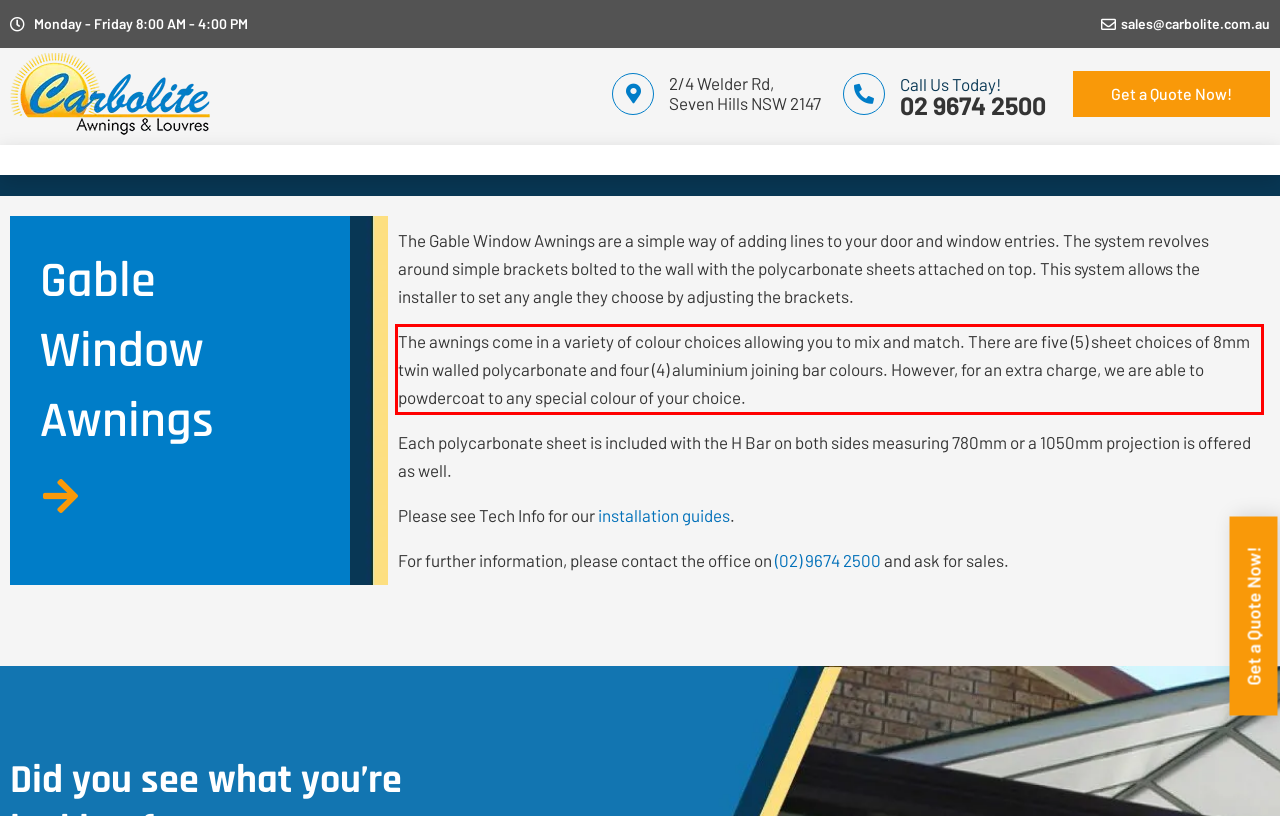Examine the screenshot of the webpage, locate the red bounding box, and perform OCR to extract the text contained within it.

The awnings come in a variety of colour choices allowing you to mix and match. There are five (5) sheet choices of 8mm twin walled polycarbonate and four (4) aluminium joining bar colours. However, for an extra charge, we are able to powdercoat to any special colour of your choice.